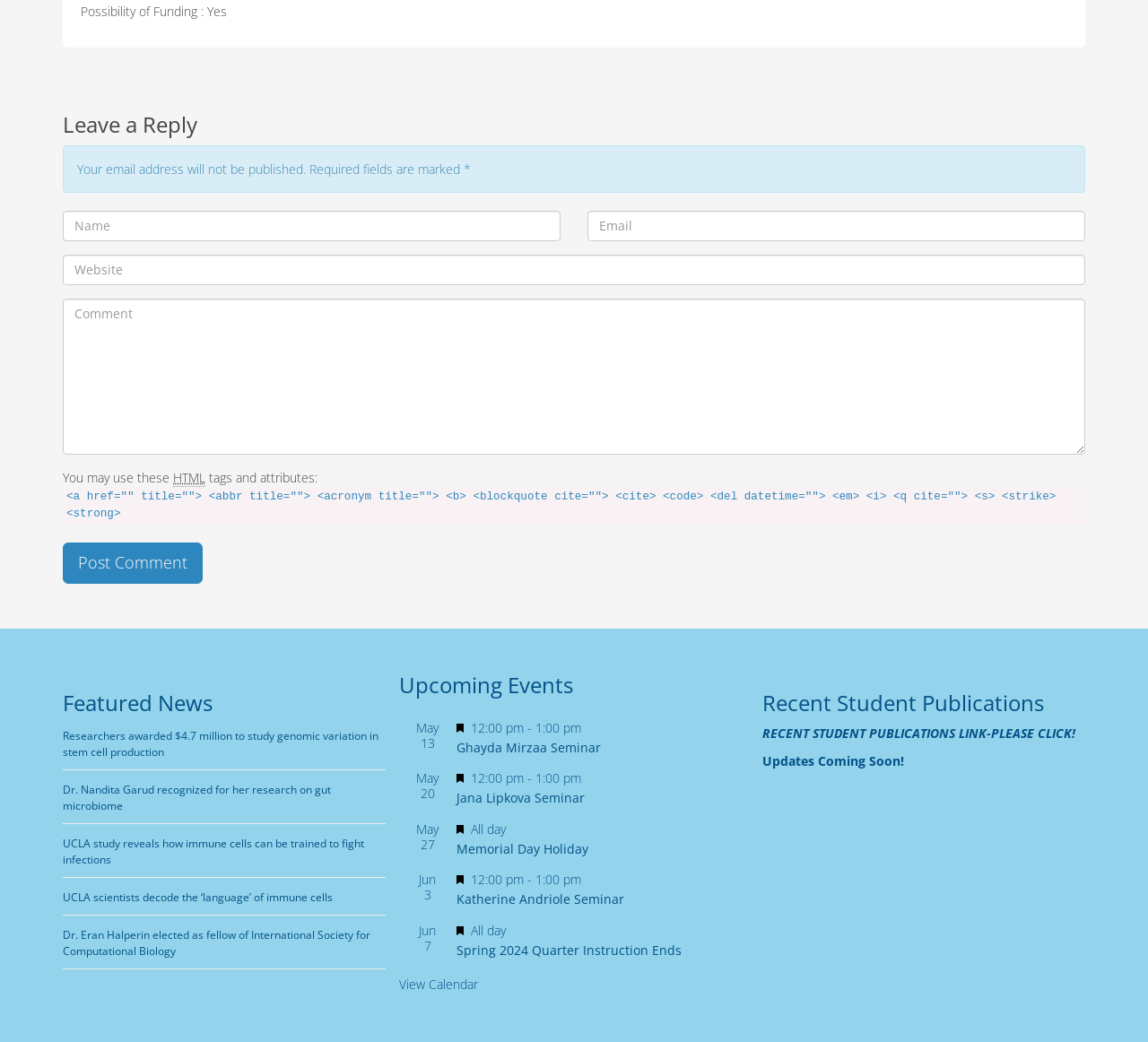Locate the bounding box of the UI element based on this description: "name="submit" value="Post Comment"". Provide four float numbers between 0 and 1 as [left, top, right, bottom].

[0.055, 0.52, 0.177, 0.56]